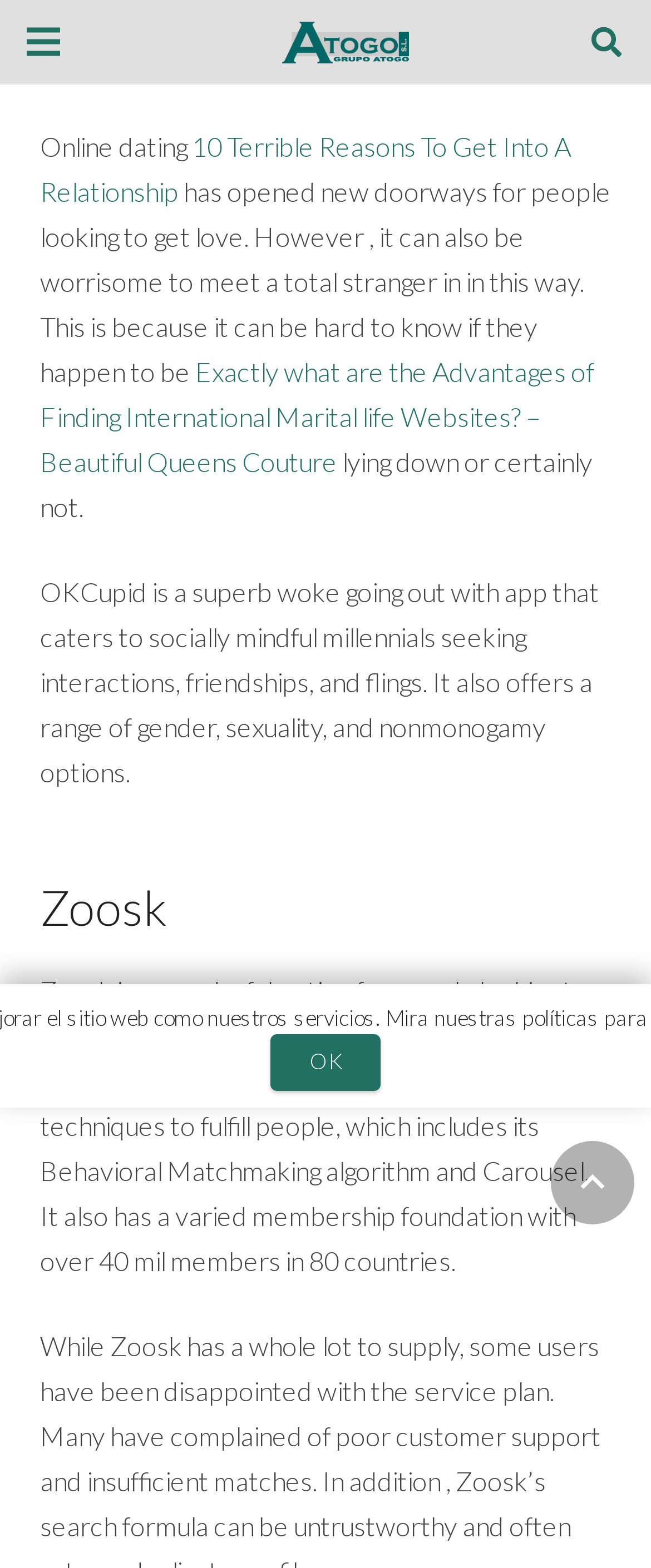What is the purpose of the 'Menú' link?
Answer the question using a single word or phrase, according to the image.

Navigation